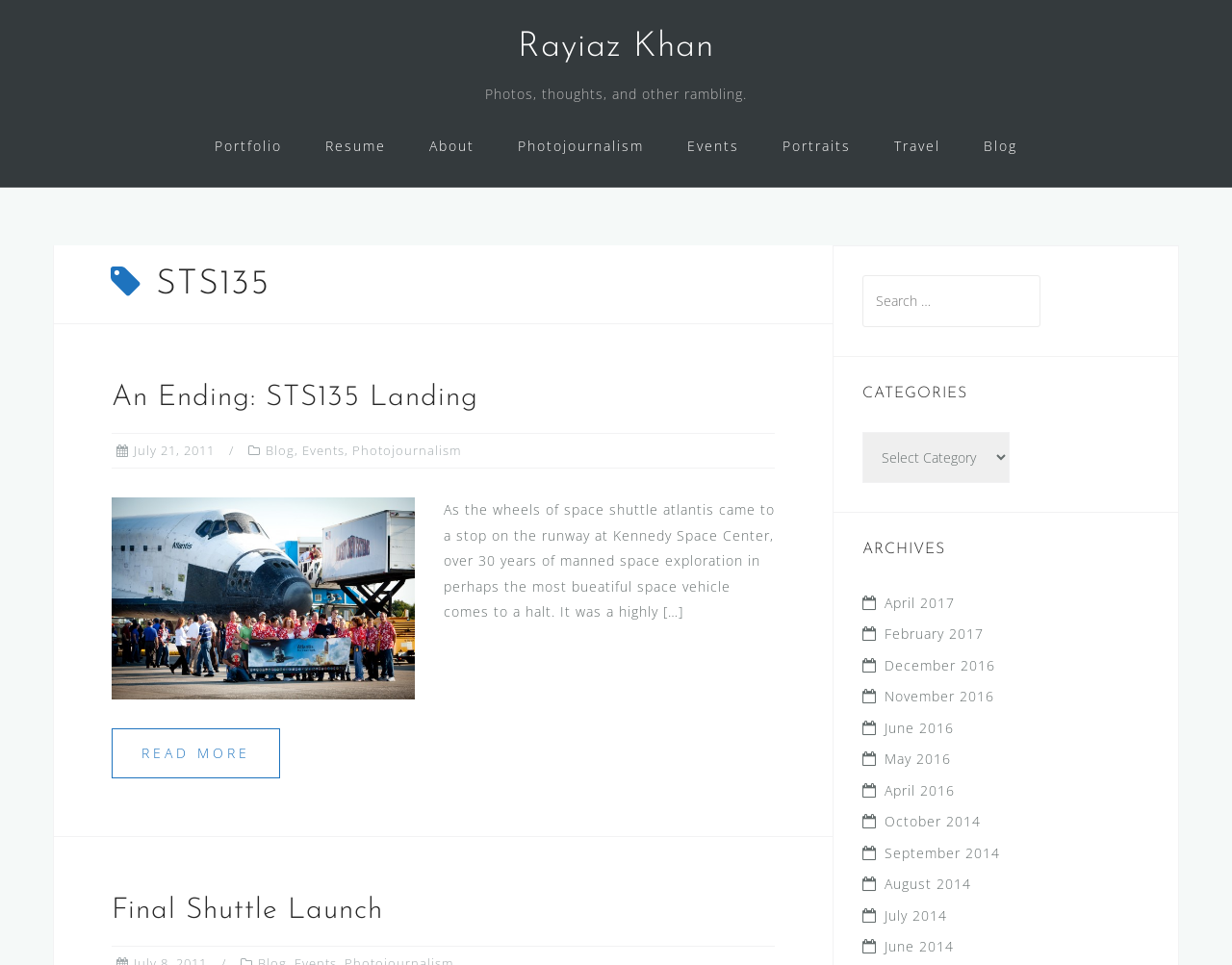Select the bounding box coordinates of the element I need to click to carry out the following instruction: "click on the portfolio link".

[0.174, 0.136, 0.229, 0.168]